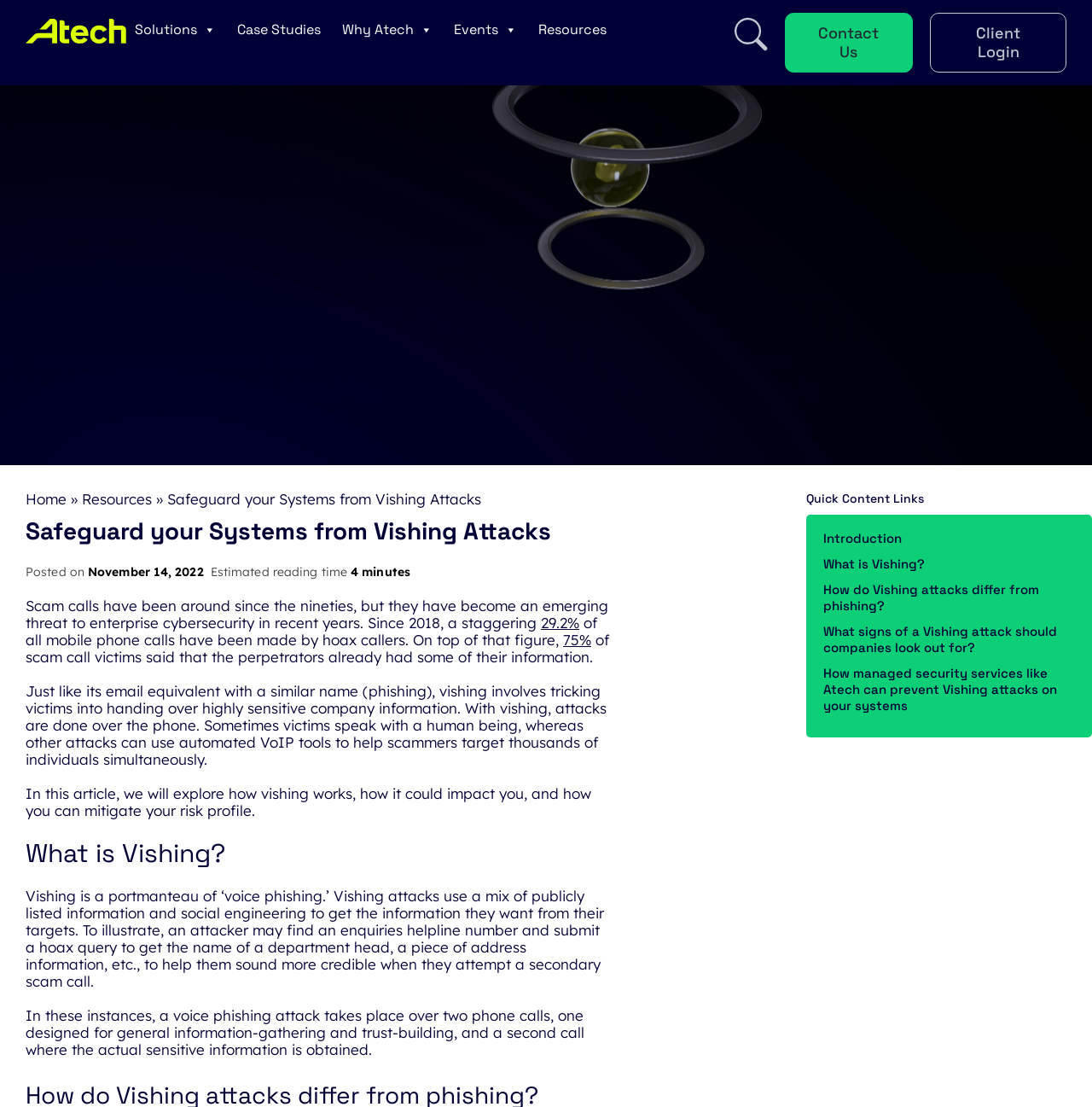Detail the features and information presented on the webpage.

The webpage is about safeguarding systems from vishing attacks, with a focus on managed services like Atech. At the top, there is a navigation menu with links to "Atech", "Solutions", "Case Studies", "Why Atech", "Events", "Resources", and "Contact Us". Below the navigation menu, there is a large heading that reads "Safeguard your Systems from Vishing Attacks". 

To the left of the heading, there is a smaller link to "Home" and a "»" symbol, followed by another link to "Resources". Below the heading, there is a subheading with the same text, accompanied by the date "November 14, 2022" and an estimated reading time of "4 minutes". 

The main content of the webpage is divided into sections, with headings and paragraphs of text. The first section discusses the threat of scam calls to enterprise cybersecurity, citing statistics such as 29.2% of mobile phone calls being made by hoax callers and 75% of scam call victims having some of their information already compromised. 

The next section explains what vishing is, how it works, and its impact. It is followed by a section with the heading "What is Vishing?", which provides more details on vishing attacks and how they use publicly listed information and social engineering to obtain sensitive information. 

On the right side of the webpage, there is a "Quick Content Links" section with links to different parts of the article, including "Introduction", "What is Vishing?", "How do Vishing attacks differ from phishing?", "What signs of a Vishing attack should companies look out for?", and "How managed security services like Atech can prevent Vishing attacks on your systems".